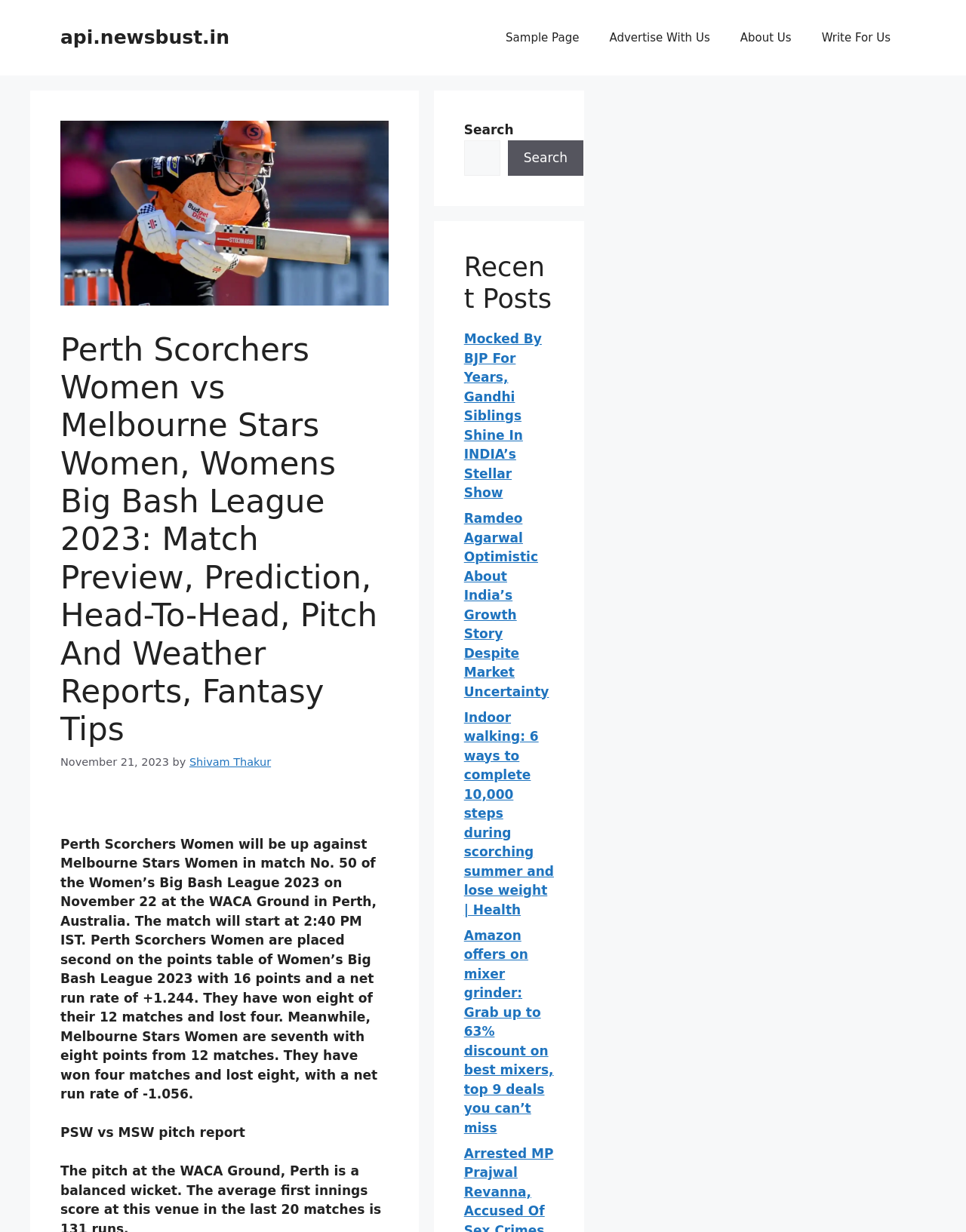What is the name of the team that will play against Melbourne Stars Women?
Use the image to answer the question with a single word or phrase.

Perth Scorchers Women